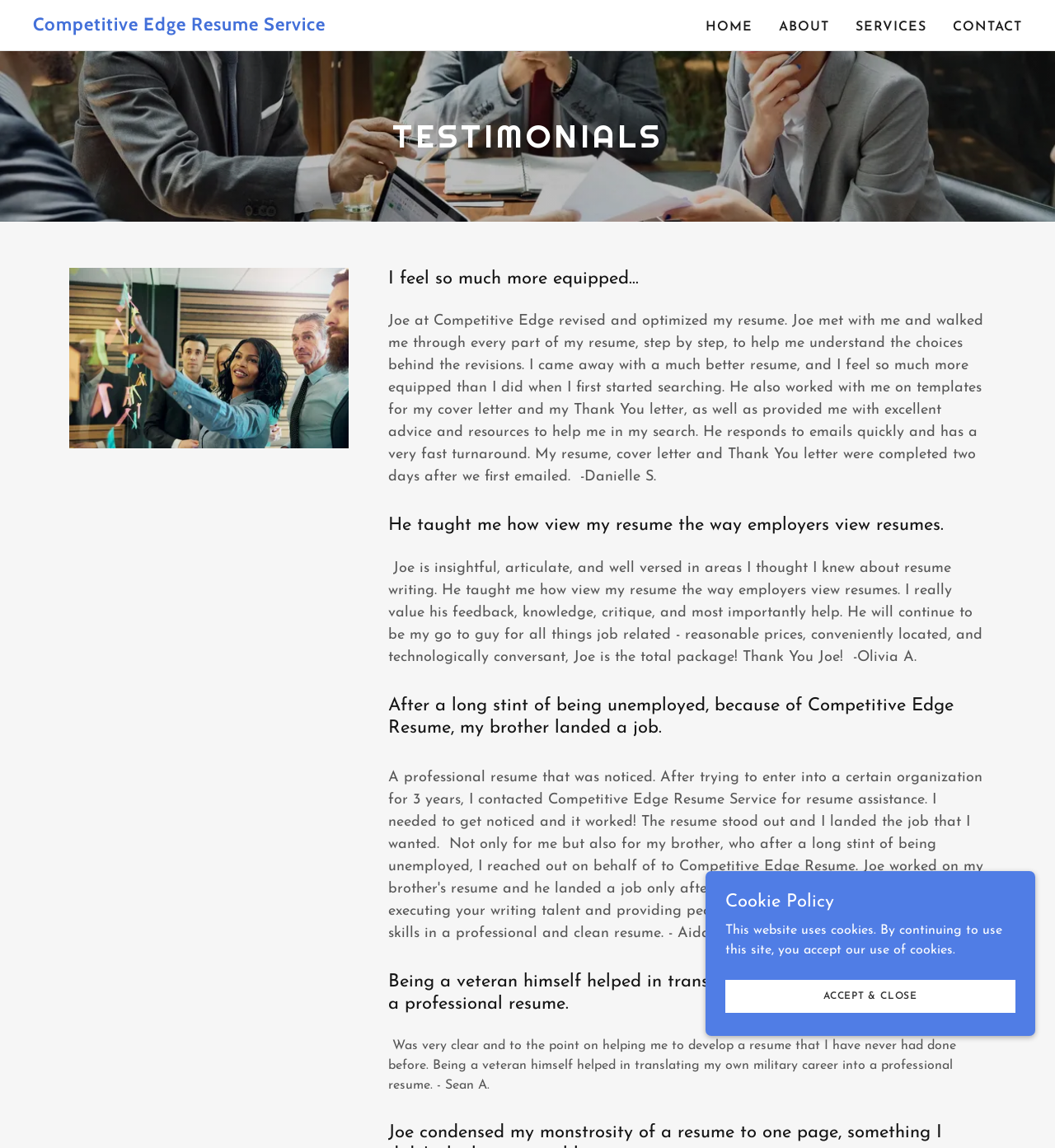Please specify the bounding box coordinates in the format (top-left x, top-left y, bottom-right x, bottom-right y), with values ranging from 0 to 1. Identify the bounding box for the UI component described as follows: Accept & Close

[0.688, 0.853, 0.962, 0.882]